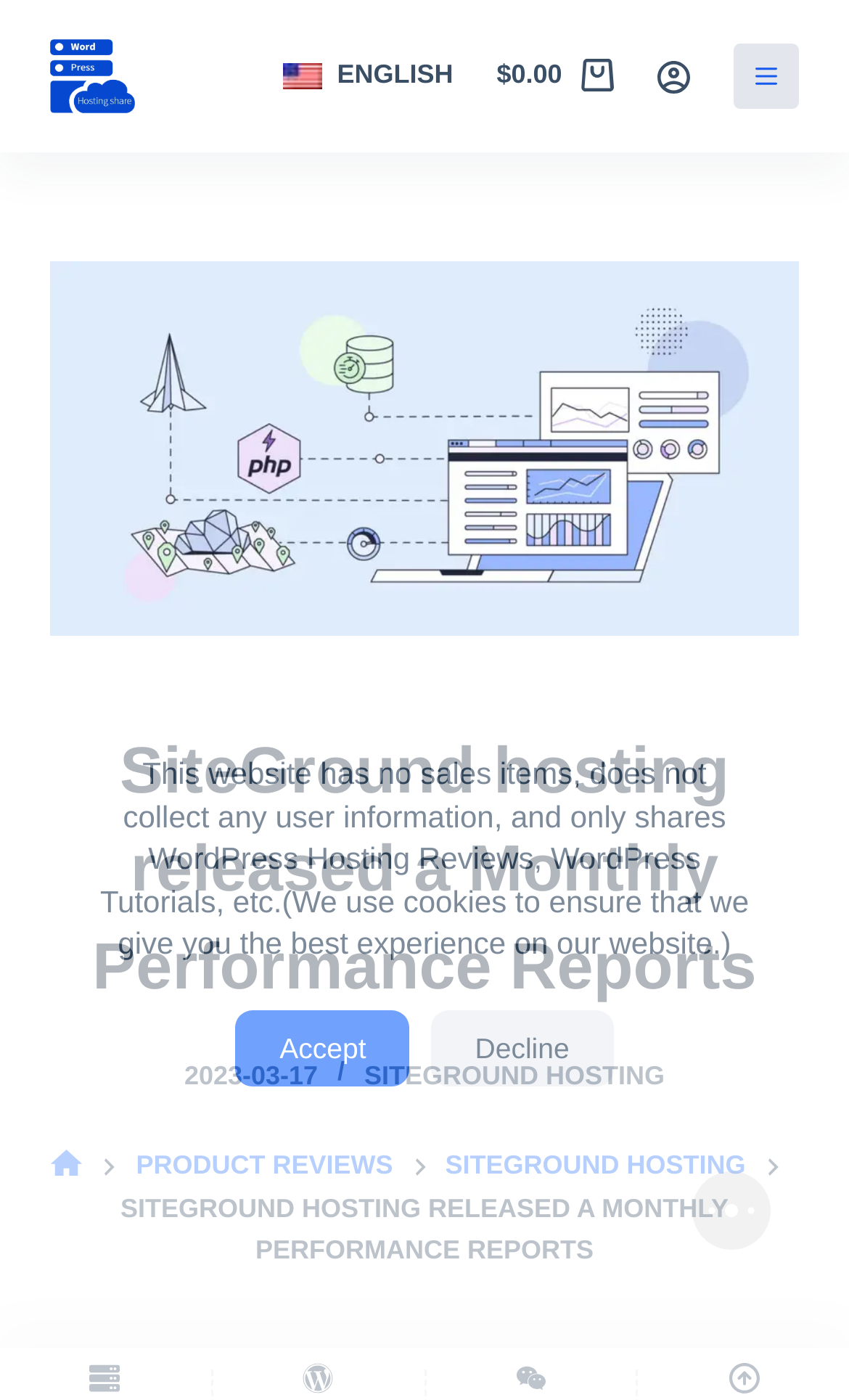Refer to the image and provide an in-depth answer to the question: 
What is the language of the website?

I determined the language of the website by looking at the element 'en_US ENGLISH' which suggests that the website is in English.